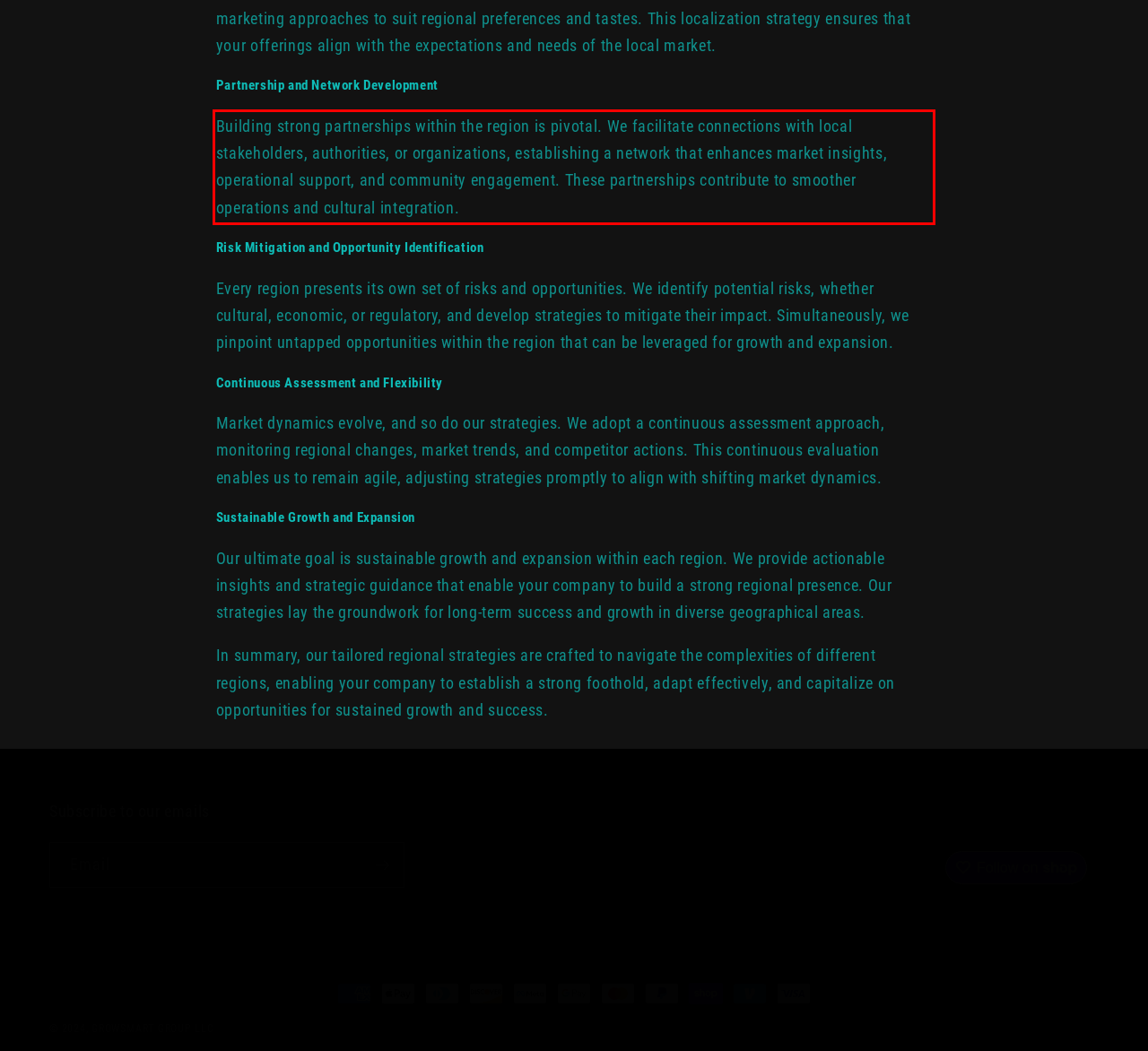By examining the provided screenshot of a webpage, recognize the text within the red bounding box and generate its text content.

Building strong partnerships within the region is pivotal. We facilitate connections with local stakeholders, authorities, or organizations, establishing a network that enhances market insights, operational support, and community engagement. These partnerships contribute to smoother operations and cultural integration.